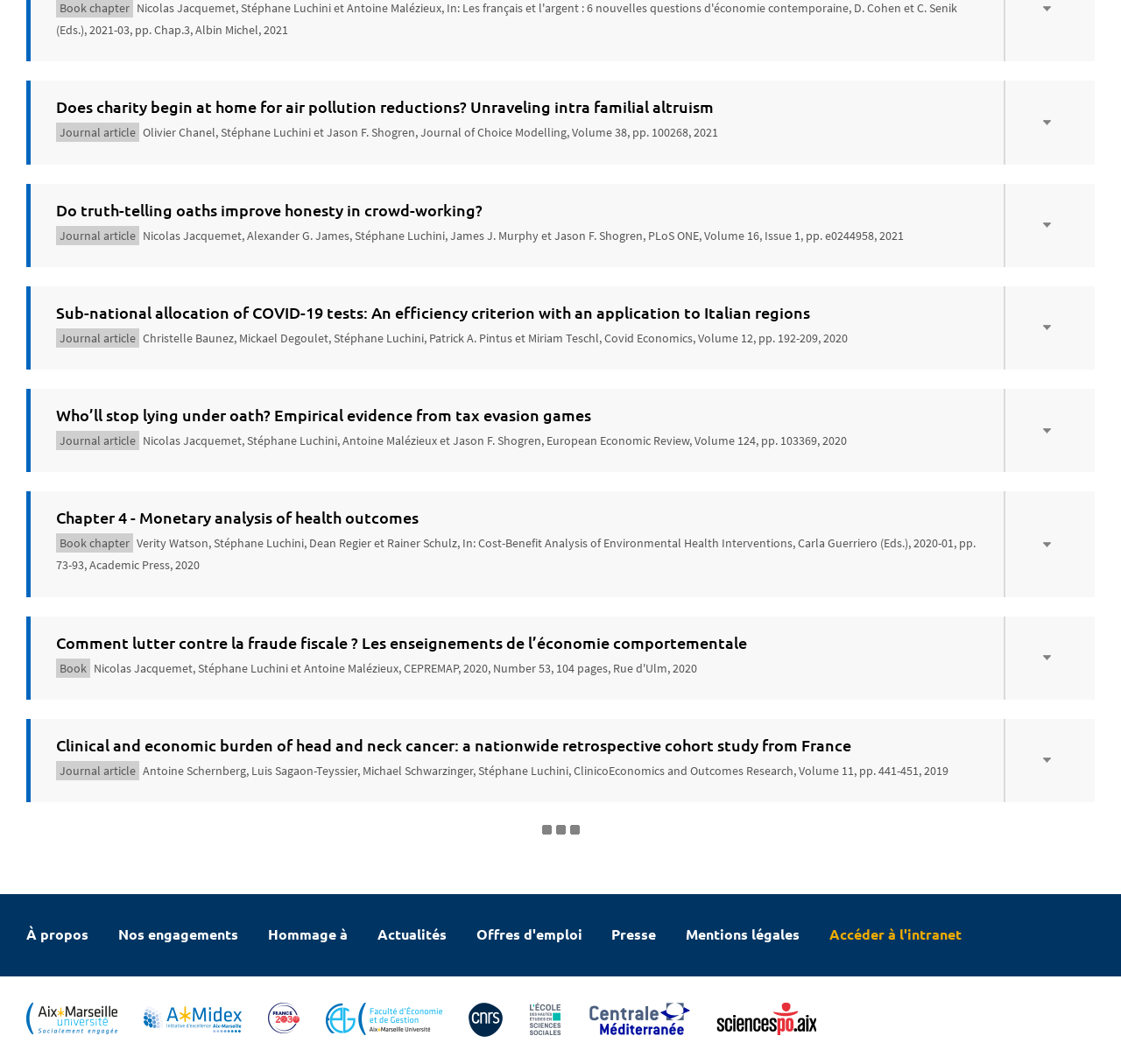Determine the bounding box coordinates of the region I should click to achieve the following instruction: "Click the link to read 'it is not metres, but a metre-making argument, that makes a poem'". Ensure the bounding box coordinates are four float numbers between 0 and 1, i.e., [left, top, right, bottom].

None